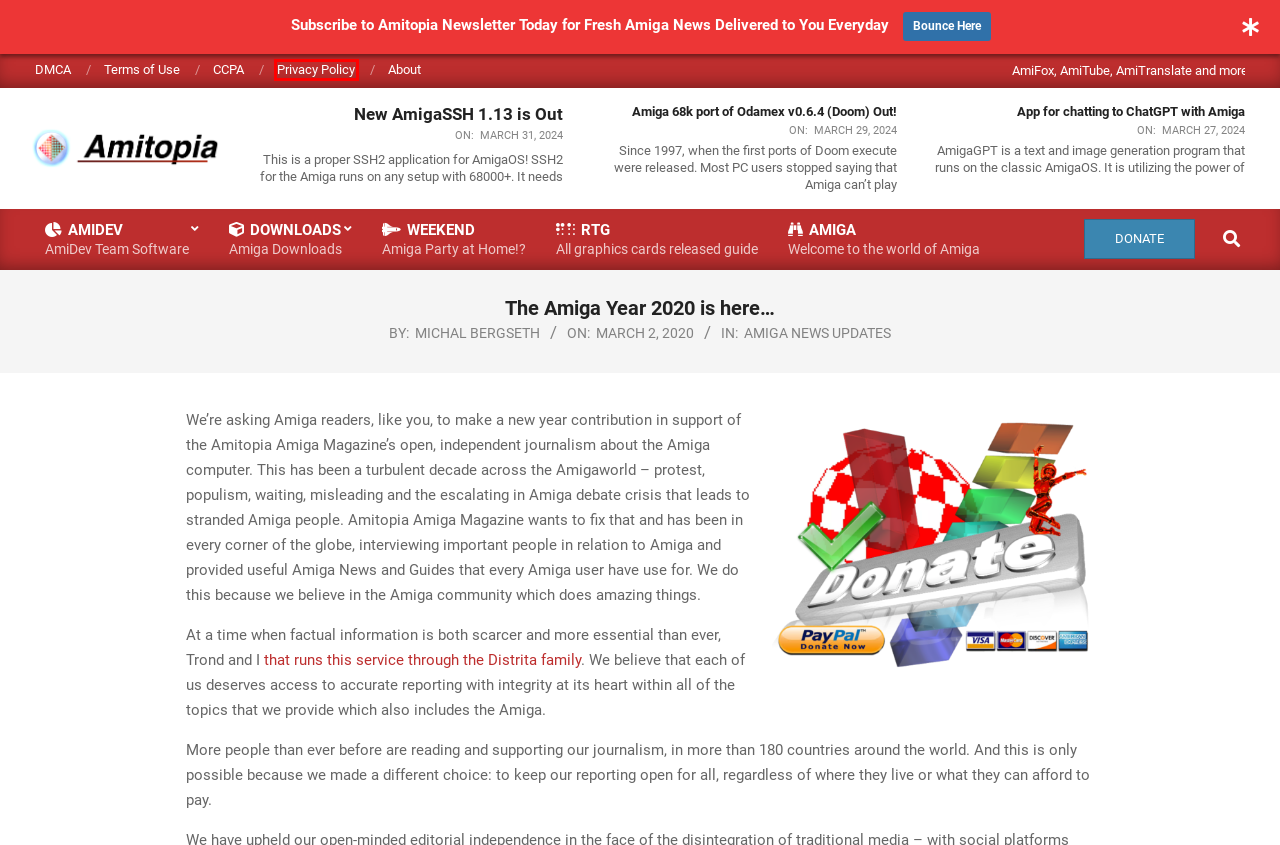Examine the screenshot of a webpage with a red bounding box around a specific UI element. Identify which webpage description best matches the new webpage that appears after clicking the element in the red bounding box. Here are the candidates:
A. DMCA - Amitopia
B. Amitopia - Amiga Magazine | MorphOS | AROS | Classic
C. Graphics Cards Guide Amiga FAQ - Amitopia
D. About - Amitopia
E. Privacy Policy - Amitopia
F. Amiga Downloads Archives - Amitopia
G. App for chatting to ChatGPT with Amiga - Amitopia
H. Amiga 68k port of Odamex v0.6.4 (Doom) Out! - Amitopia

E